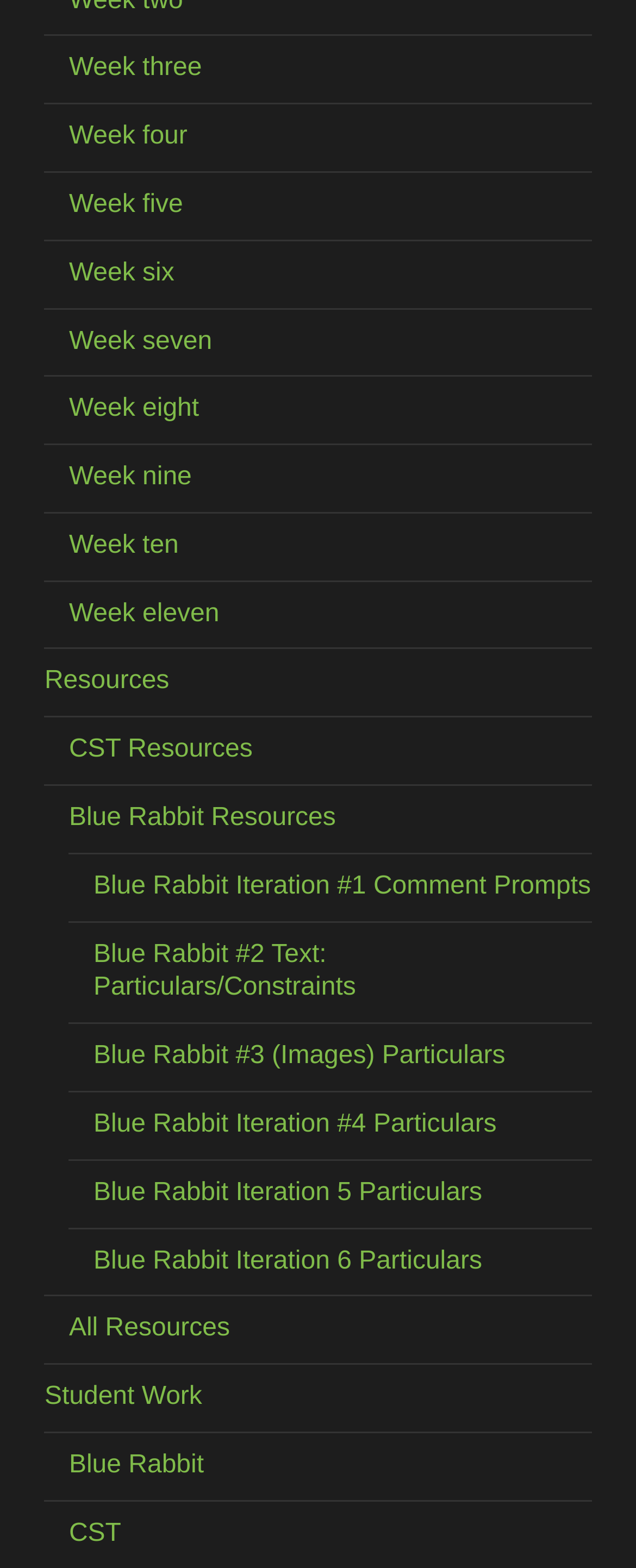Please answer the following query using a single word or phrase: 
What is the first link under Resources?

CST Resources